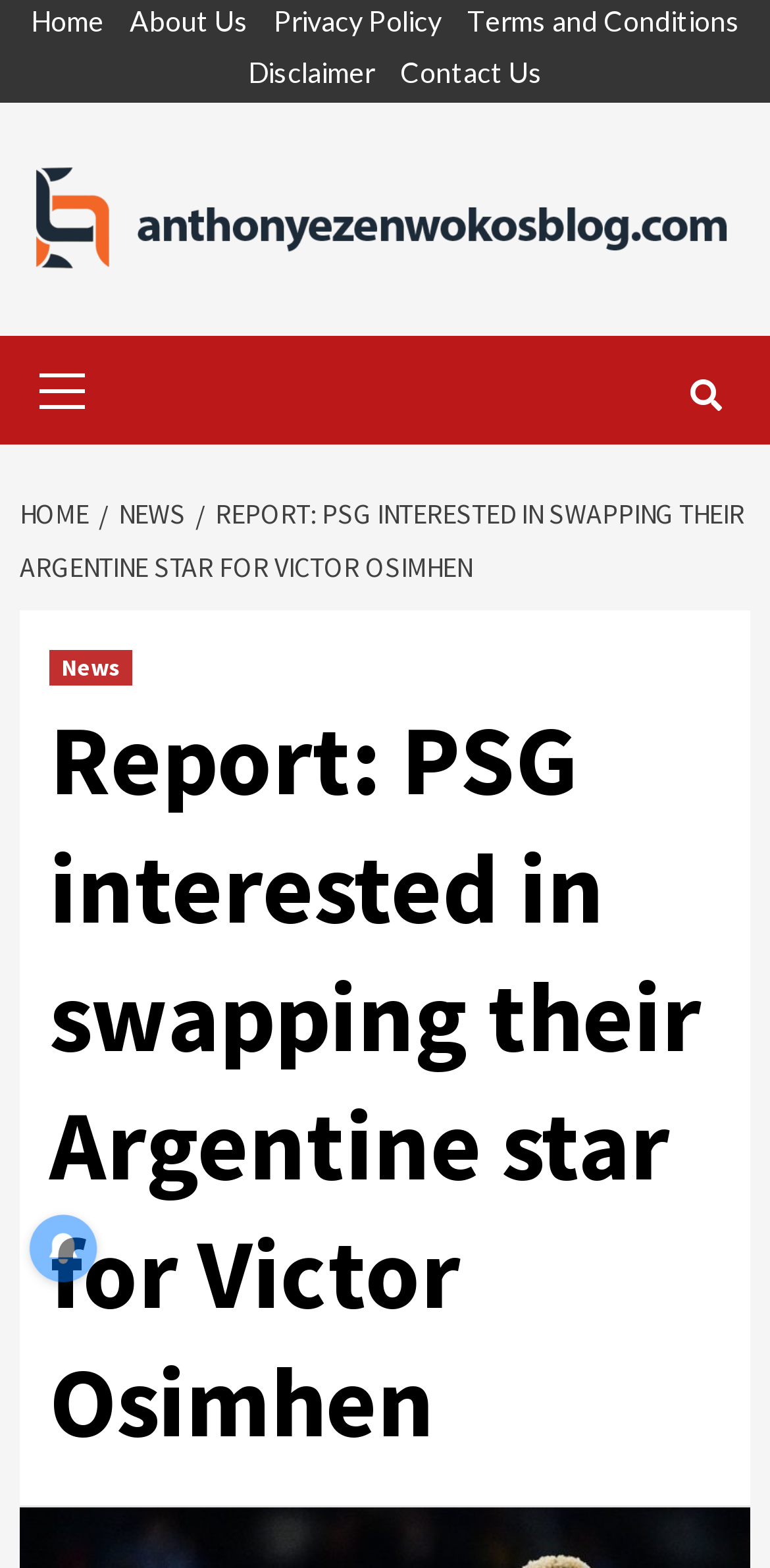Identify the bounding box coordinates of the area that should be clicked in order to complete the given instruction: "read news". The bounding box coordinates should be four float numbers between 0 and 1, i.e., [left, top, right, bottom].

[0.064, 0.415, 0.172, 0.437]